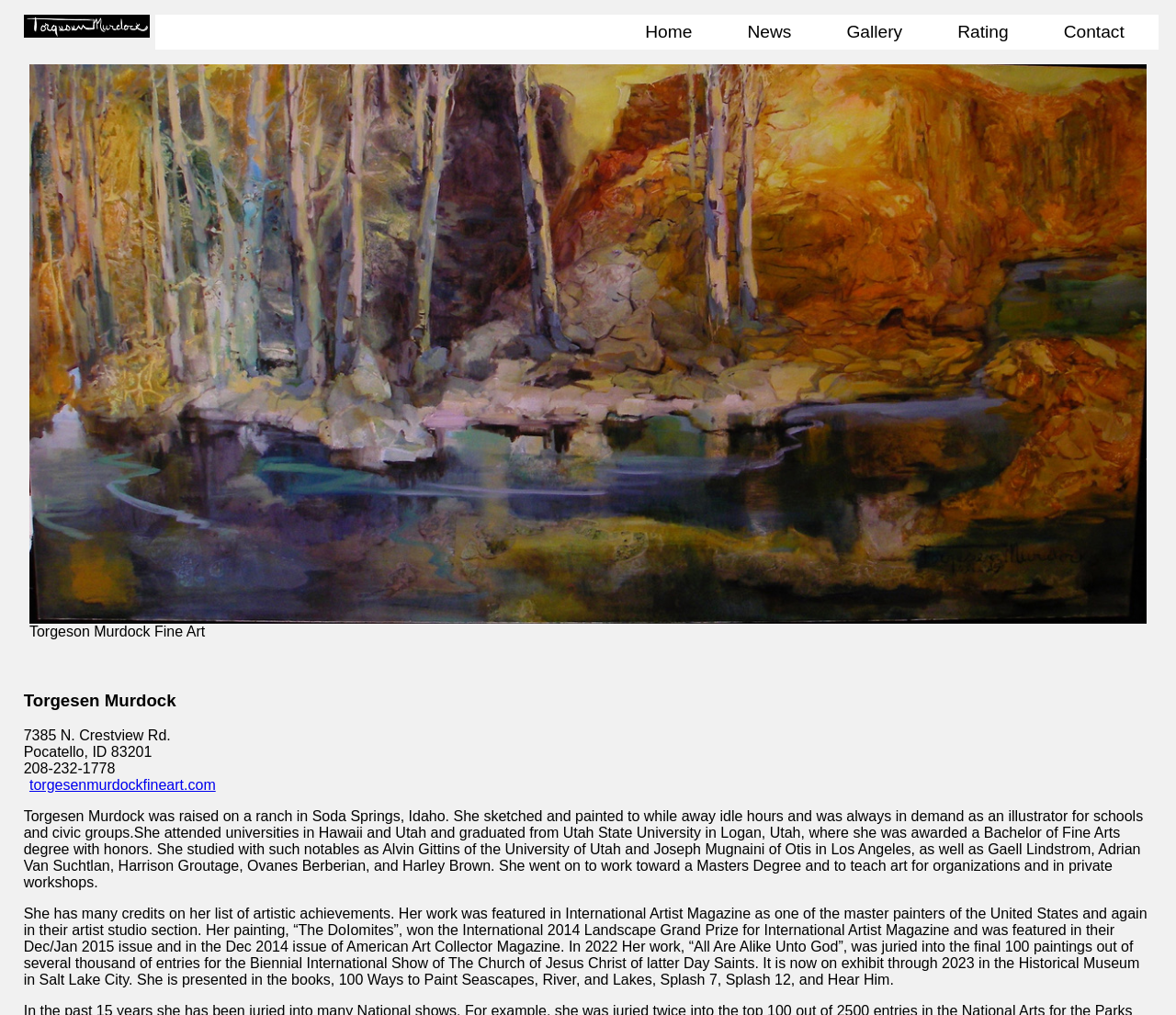Refer to the screenshot and answer the following question in detail:
What is the name of the artist featured on the website?

I determined the answer by looking at the heading element with the text 'Torgesen Murdock' which is located at the top of the webpage, indicating that it is the name of the artist featured on the website.